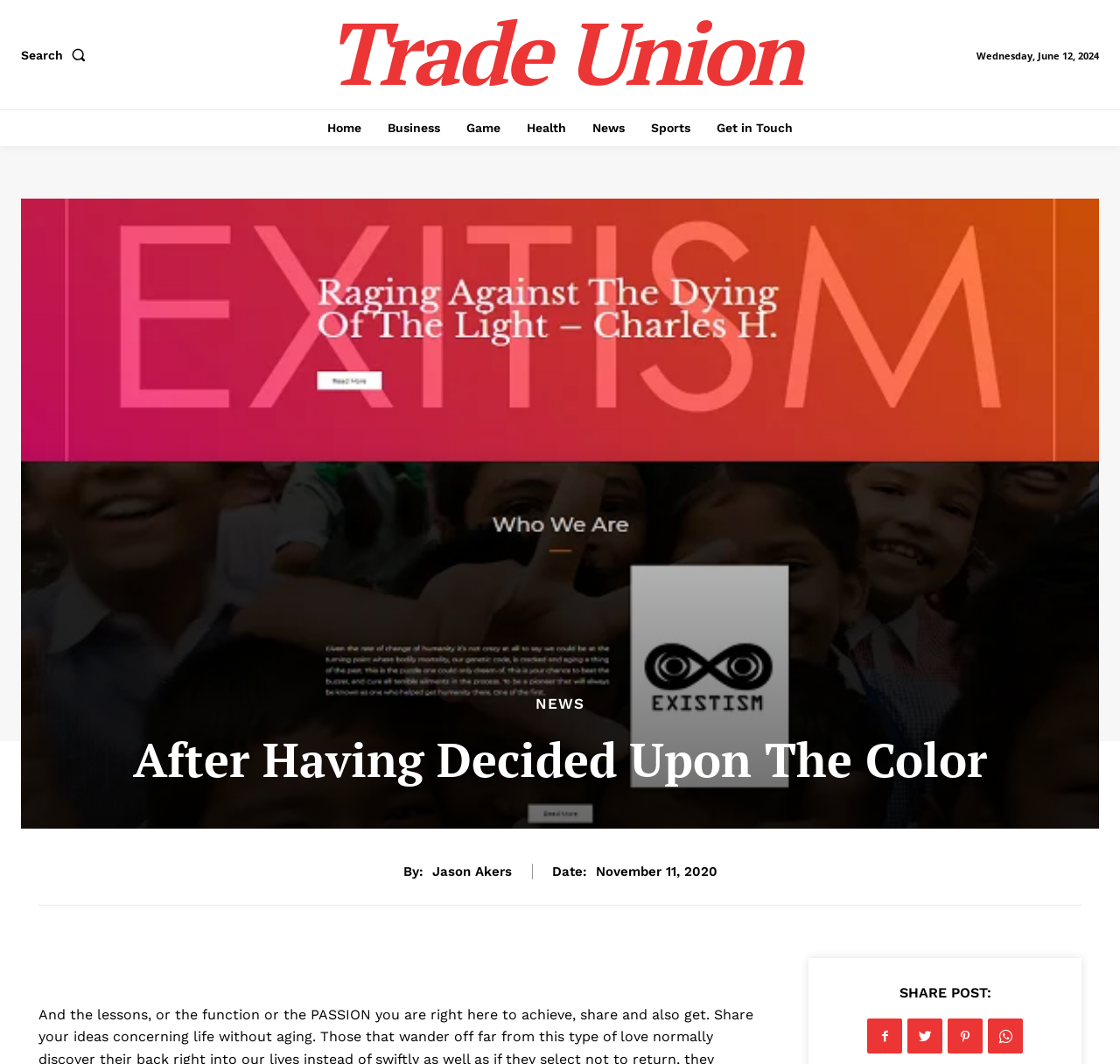Based on the element description Get in Touch, identify the bounding box of the UI element in the given webpage screenshot. The coordinates should be in the format (top-left x, top-left y, bottom-right x, bottom-right y) and must be between 0 and 1.

[0.632, 0.103, 0.716, 0.137]